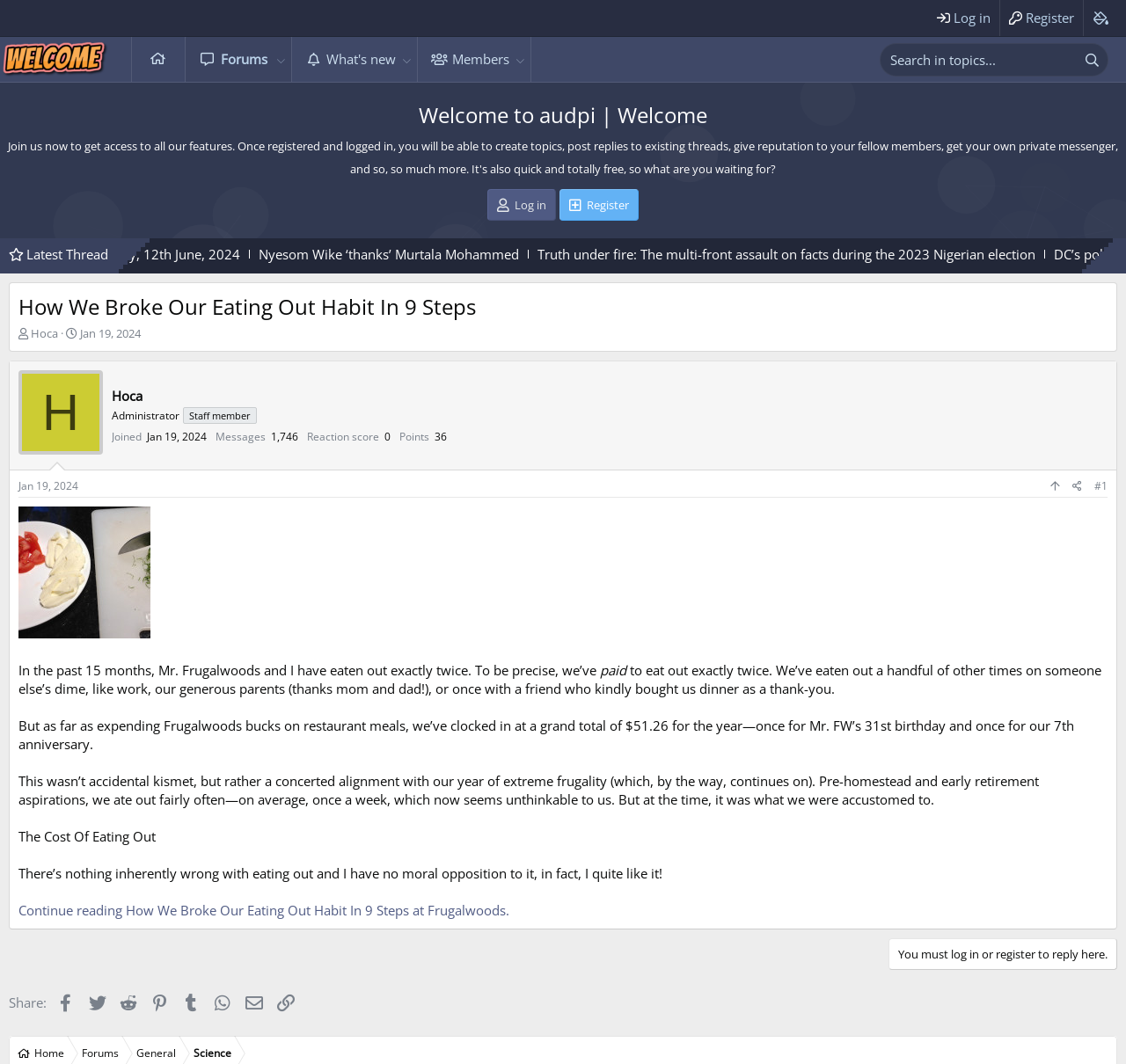What is the topic of the latest thread?
Answer with a single word or phrase, using the screenshot for reference.

Nyesom Wike ‘thanks’ Murtala Mohammed